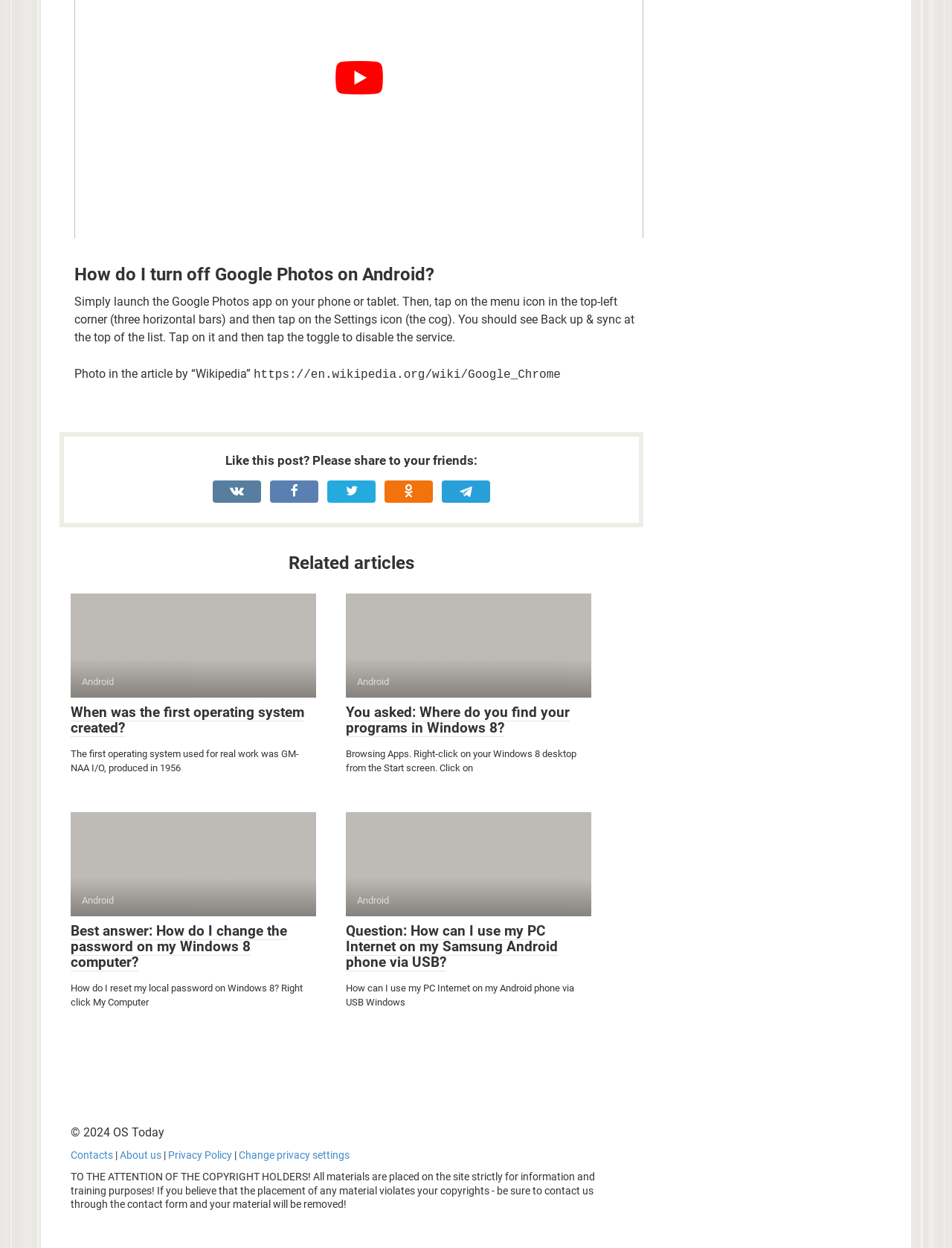Please indicate the bounding box coordinates of the element's region to be clicked to achieve the instruction: "Read the article about 'How do I turn off Google Photos on Android?'". Provide the coordinates as four float numbers between 0 and 1, i.e., [left, top, right, bottom].

[0.078, 0.212, 0.676, 0.228]